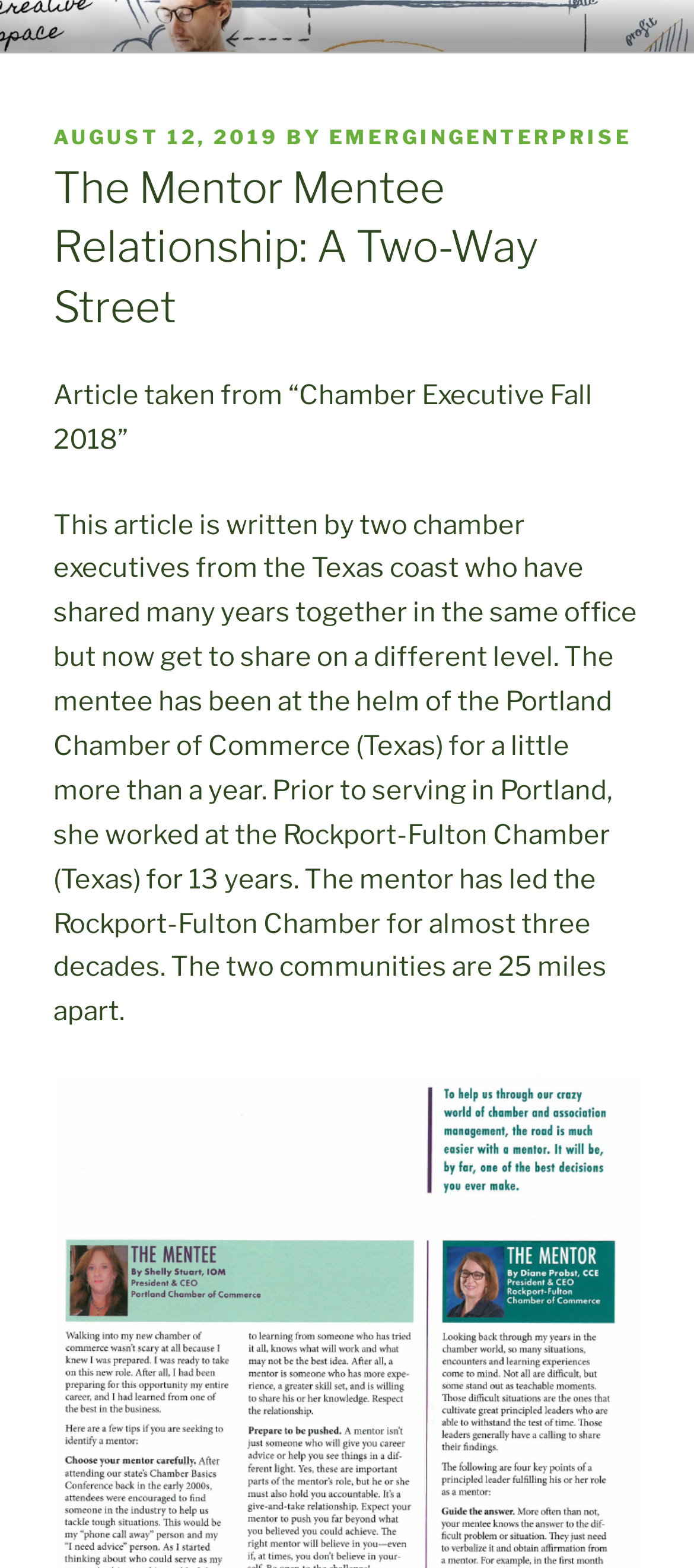Please reply to the following question with a single word or a short phrase:
What is the date when the article was posted?

AUGUST 12, 2019